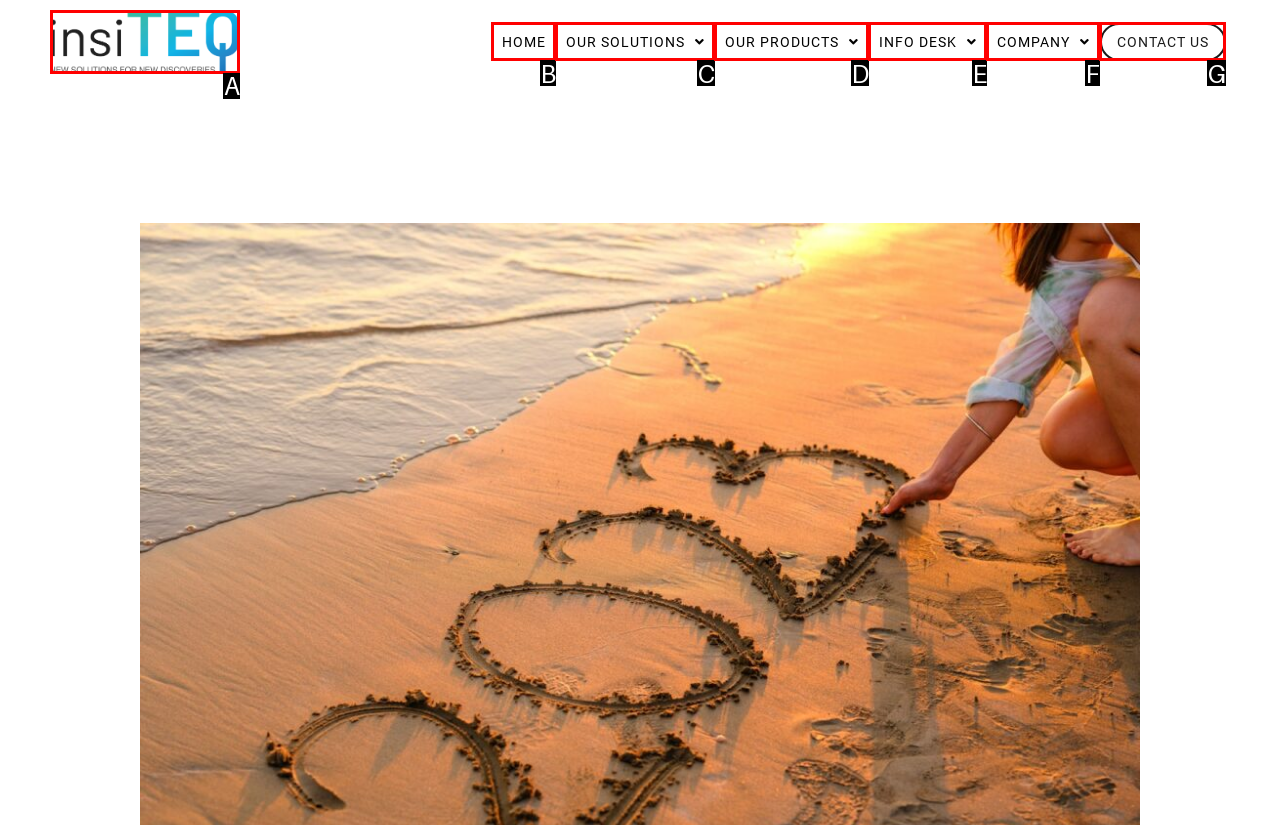Match the HTML element to the description: INFO DESK. Respond with the letter of the correct option directly.

E